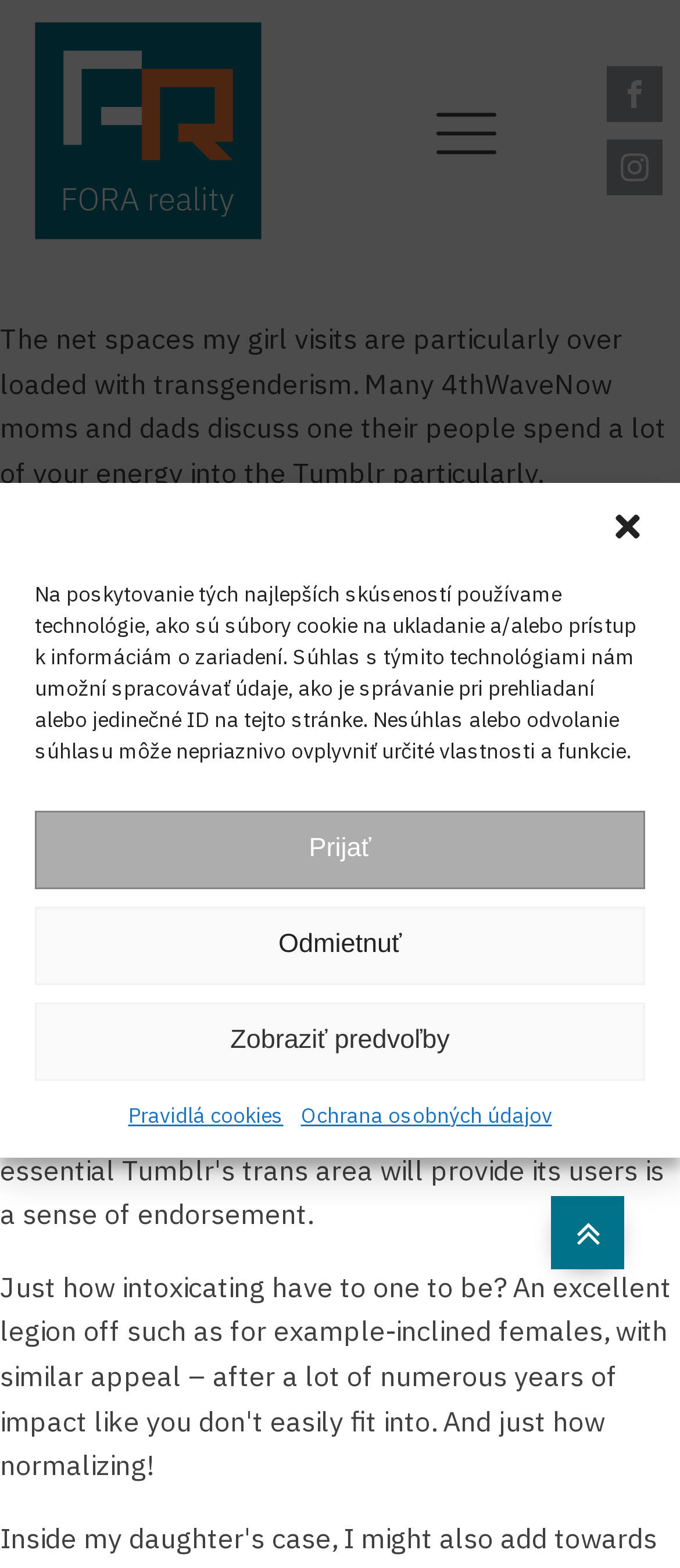Locate and provide the bounding box coordinates for the HTML element that matches this description: "Visit our Facebook".

[0.892, 0.042, 0.974, 0.078]